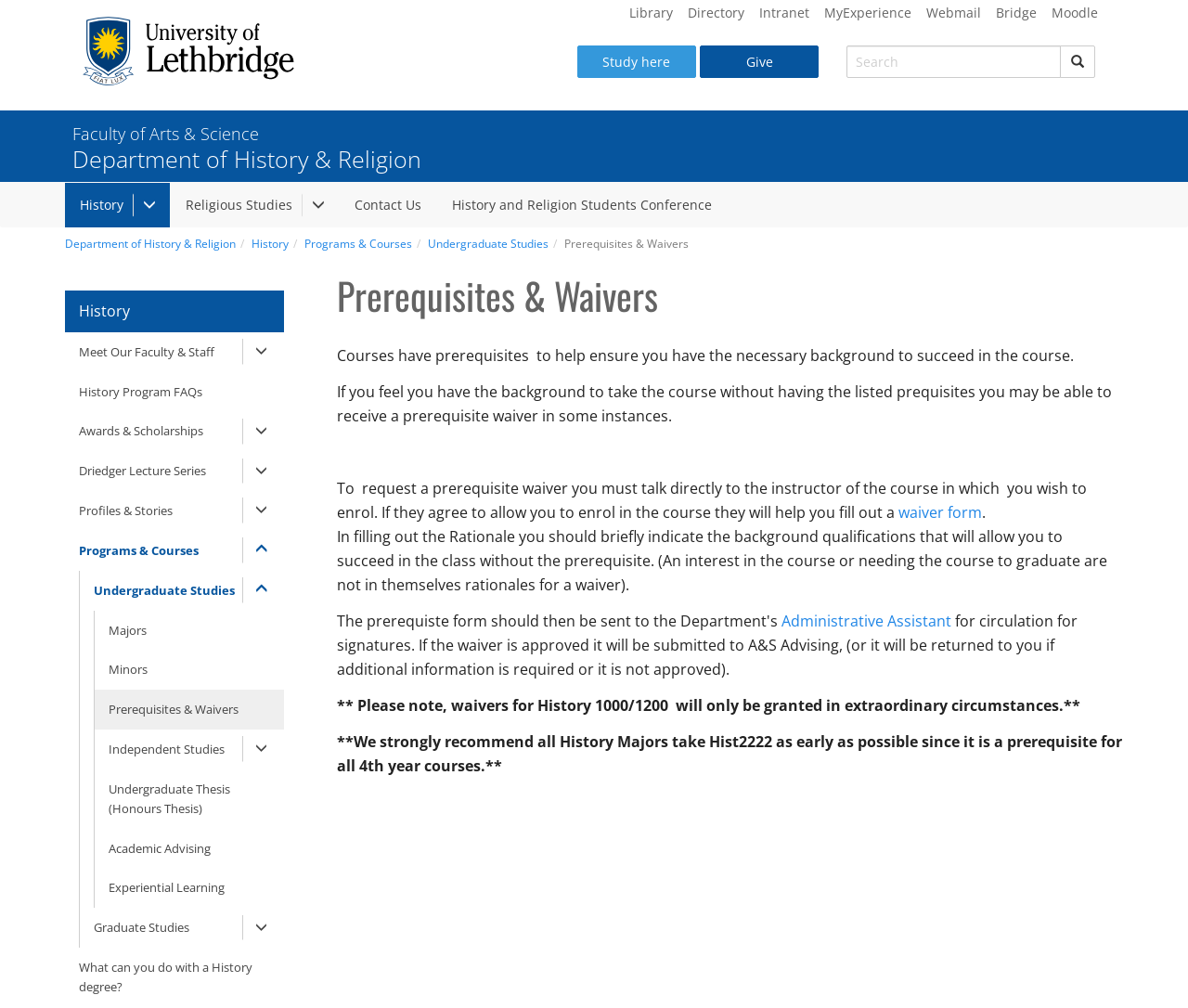Use a single word or phrase to answer the question:
What is the exception for granting waivers for History 1000/1200?

Extraordinary circumstances